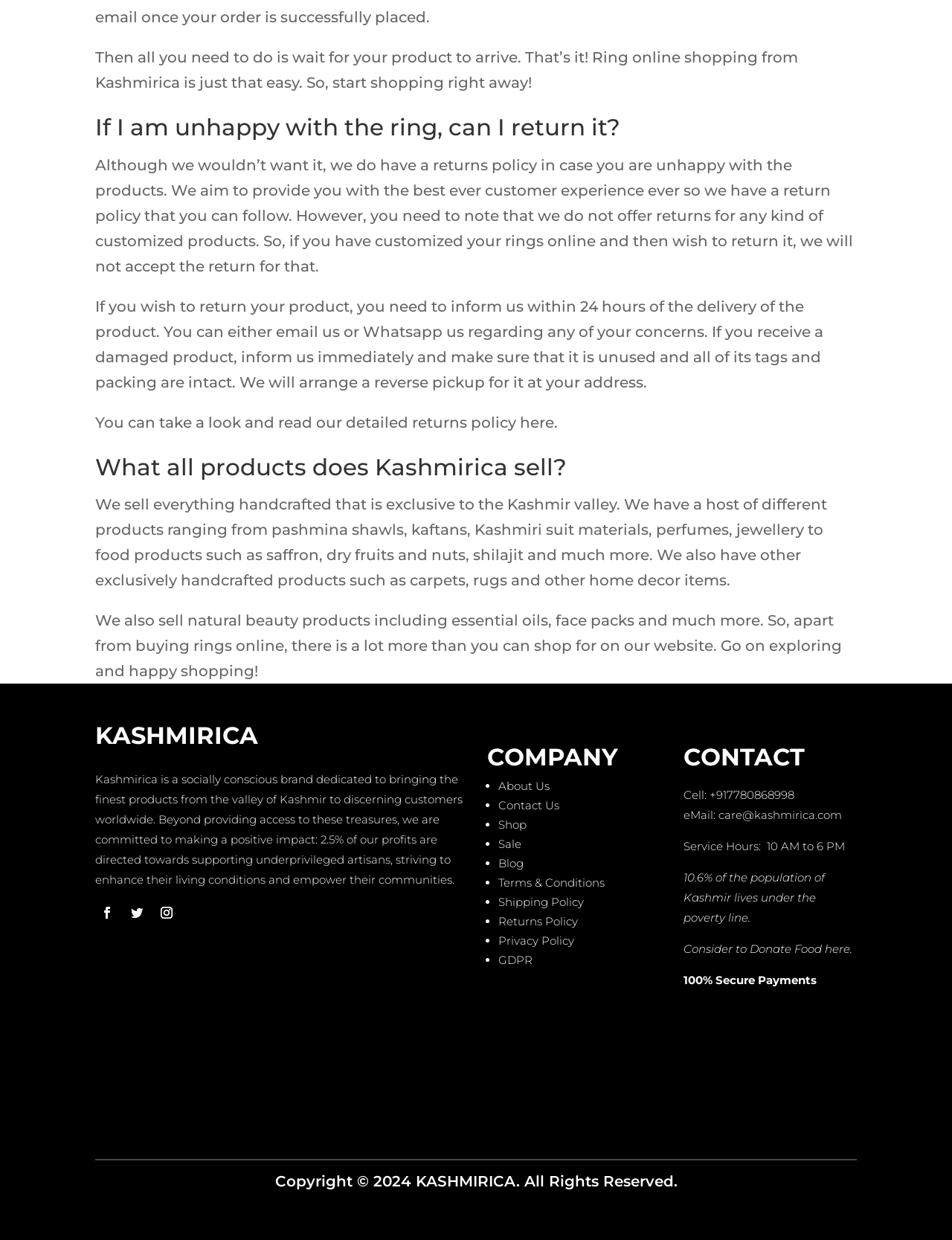What is the purpose of the netting on the canopy?
Provide a detailed and well-explained answer to the question.

There is no canopy or netting mentioned on the webpage, so this question is not applicable.